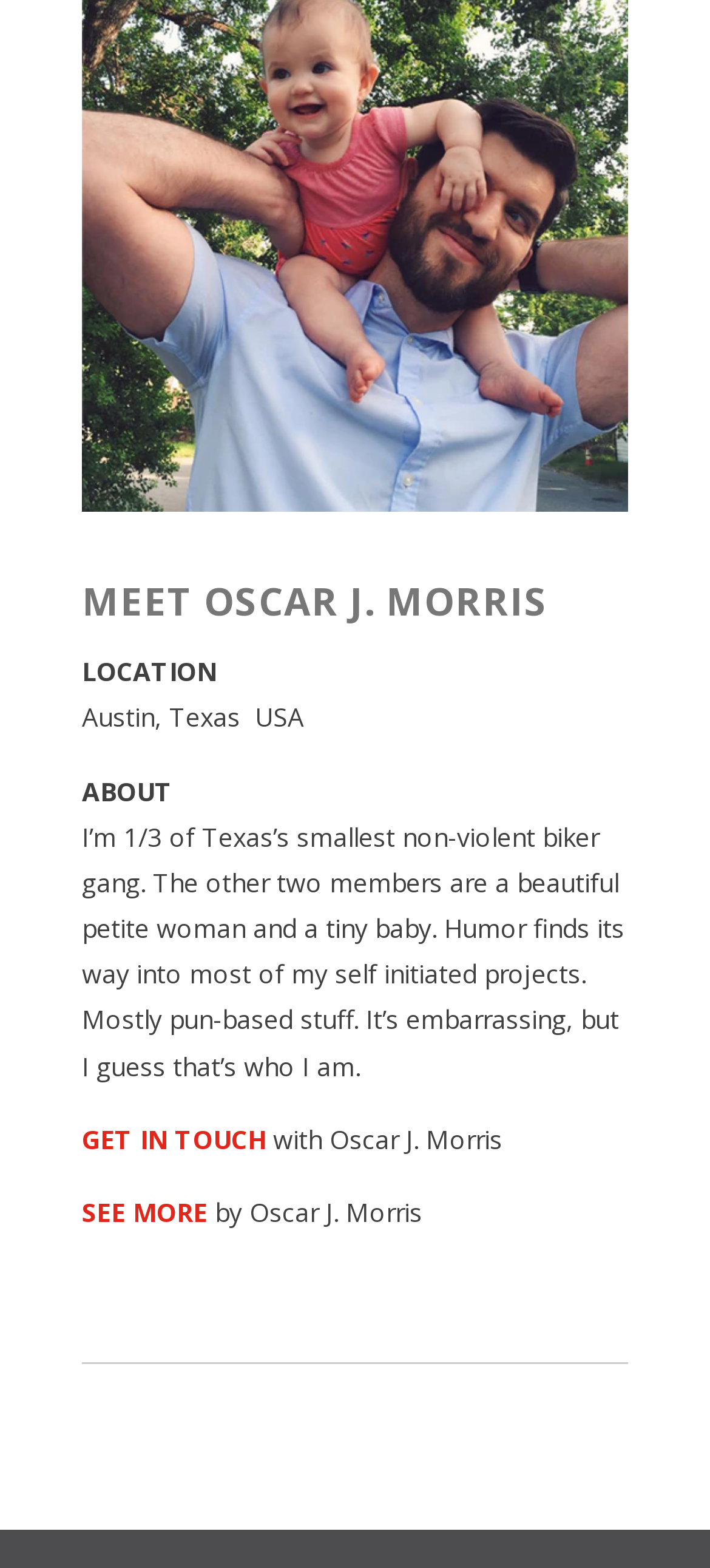Provide the bounding box for the UI element matching this description: "GET IN TOUCH".

[0.115, 0.715, 0.374, 0.737]